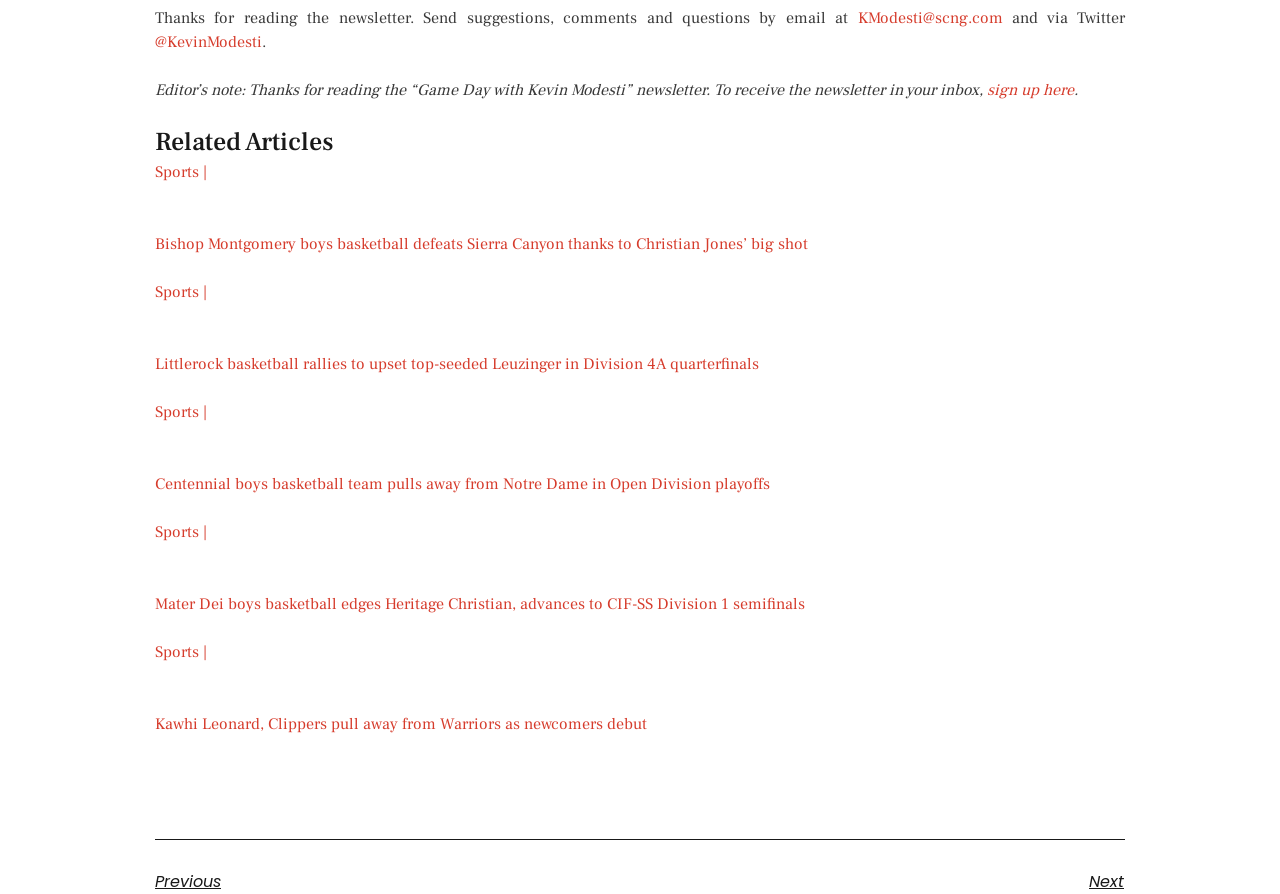How many related articles are listed?
Using the image, answer in one word or phrase.

6